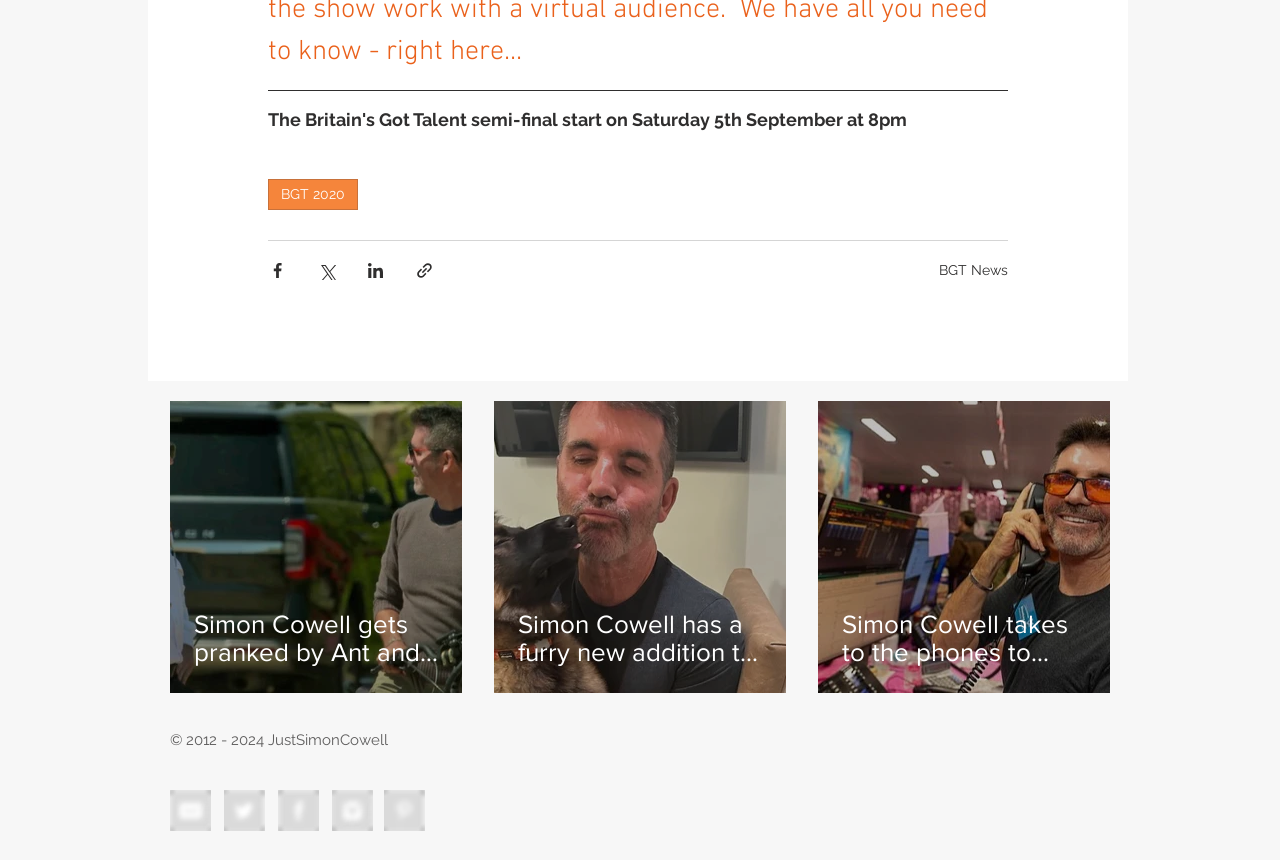What is the main topic of this webpage?
Carefully examine the image and provide a detailed answer to the question.

Based on the webpage content, I can see that the webpage is primarily about Simon Cowell, a famous celebrity. The webpage has multiple posts and images related to Simon Cowell, which suggests that the main topic of this webpage is Simon Cowell.